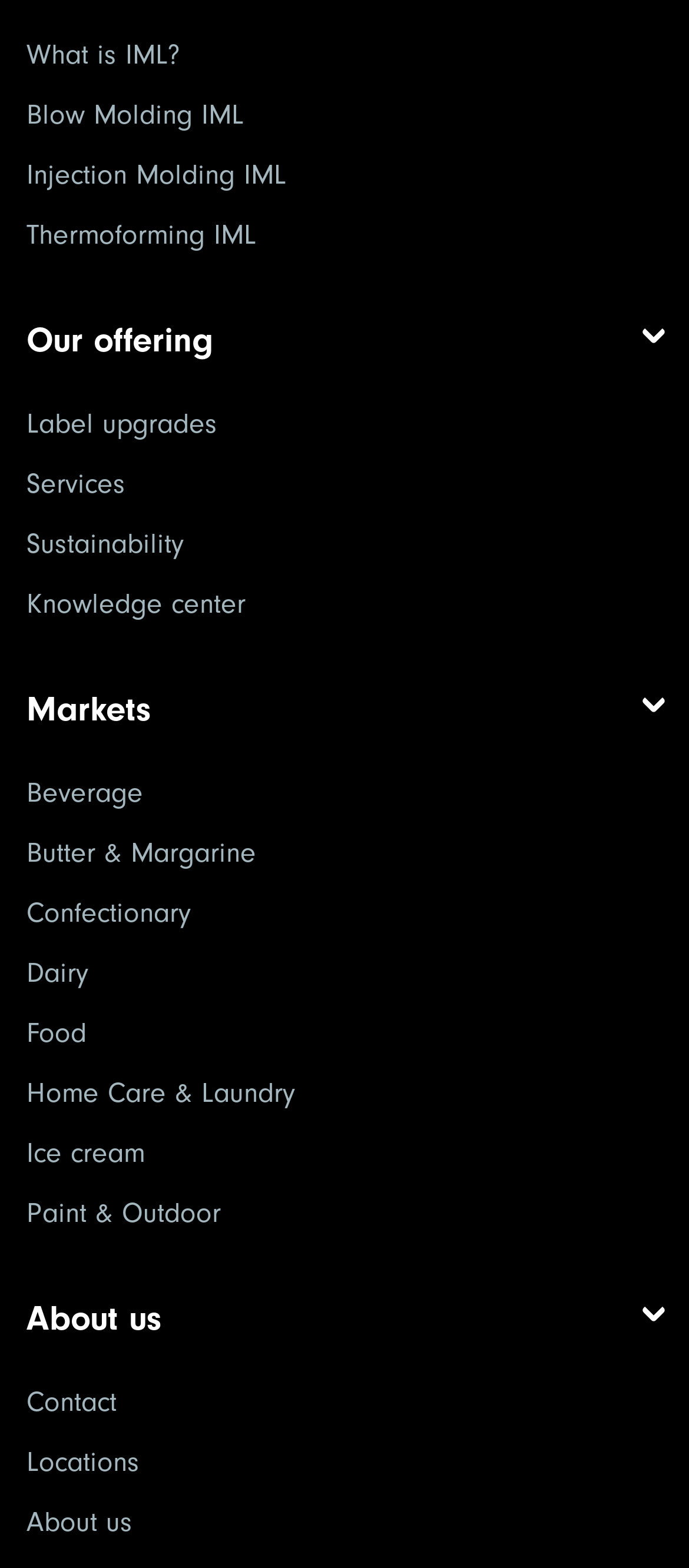Bounding box coordinates are given in the format (top-left x, top-left y, bottom-right x, bottom-right y). All values should be floating point numbers between 0 and 1. Provide the bounding box coordinate for the UI element described as: Home Care & Laundry

[0.038, 0.687, 0.428, 0.707]